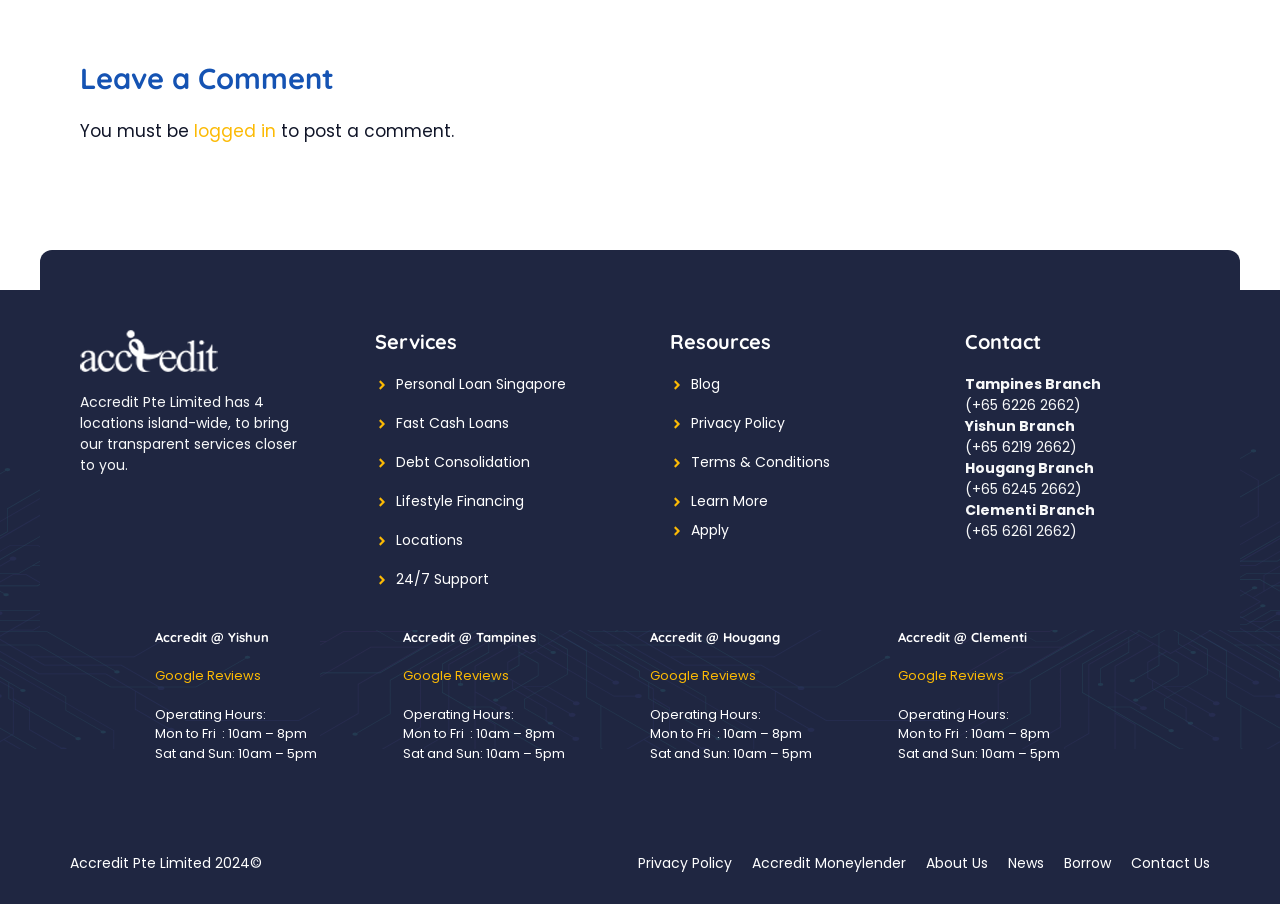Identify the bounding box coordinates of the specific part of the webpage to click to complete this instruction: "Contact 'Tampines Branch'".

[0.754, 0.414, 0.86, 0.436]